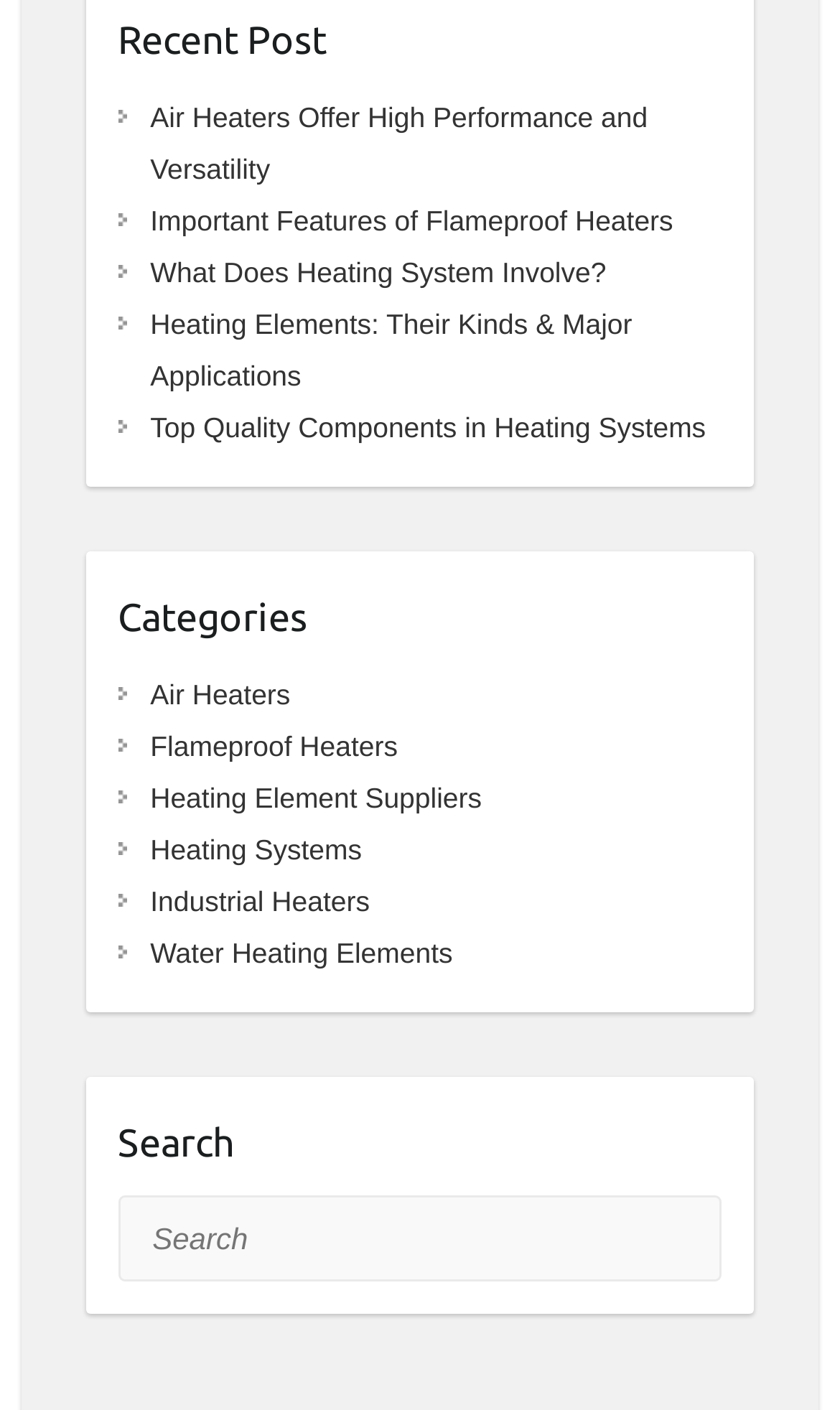Find the bounding box coordinates of the clickable element required to execute the following instruction: "learn about flameproof heaters". Provide the coordinates as four float numbers between 0 and 1, i.e., [left, top, right, bottom].

[0.179, 0.517, 0.473, 0.54]